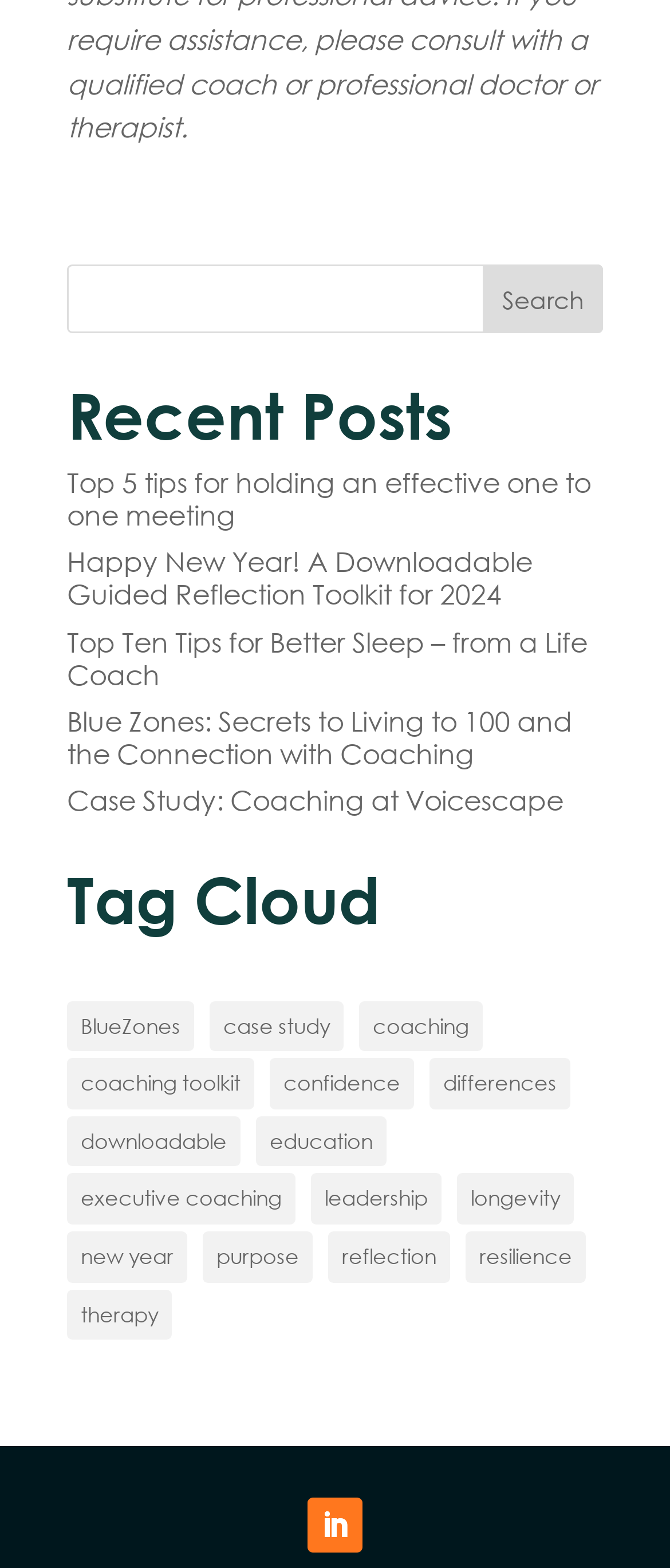What is the symbol at the bottom of the webpage?
Using the visual information from the image, give a one-word or short-phrase answer.

Arrow up